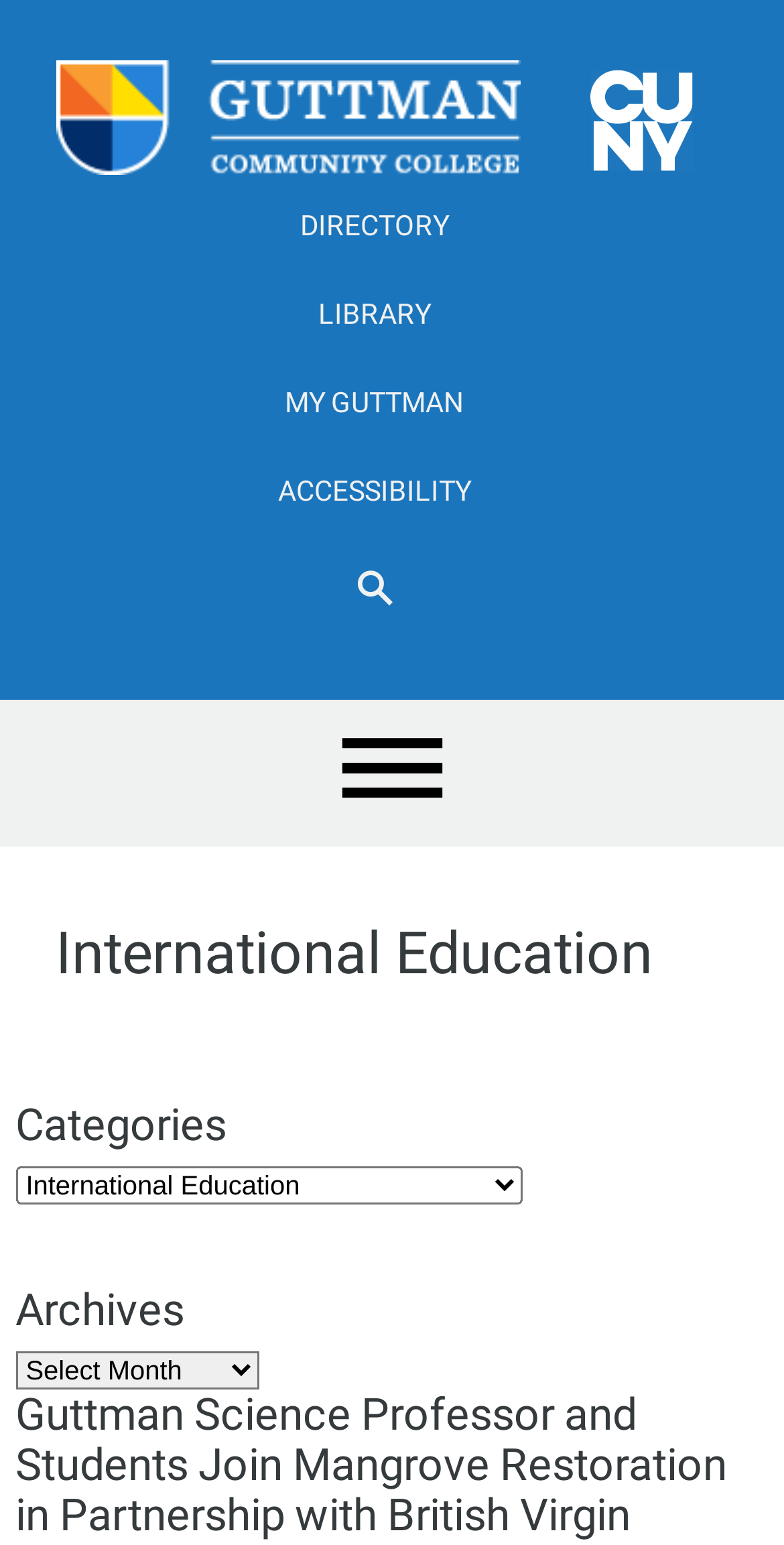Using the information in the image, give a detailed answer to the following question: What is the name of the college?

The logo of the college is present at the top left corner of the webpage, and the text 'Logo of Guttman Community College' is associated with it, indicating that the college's name is Guttman Community College.